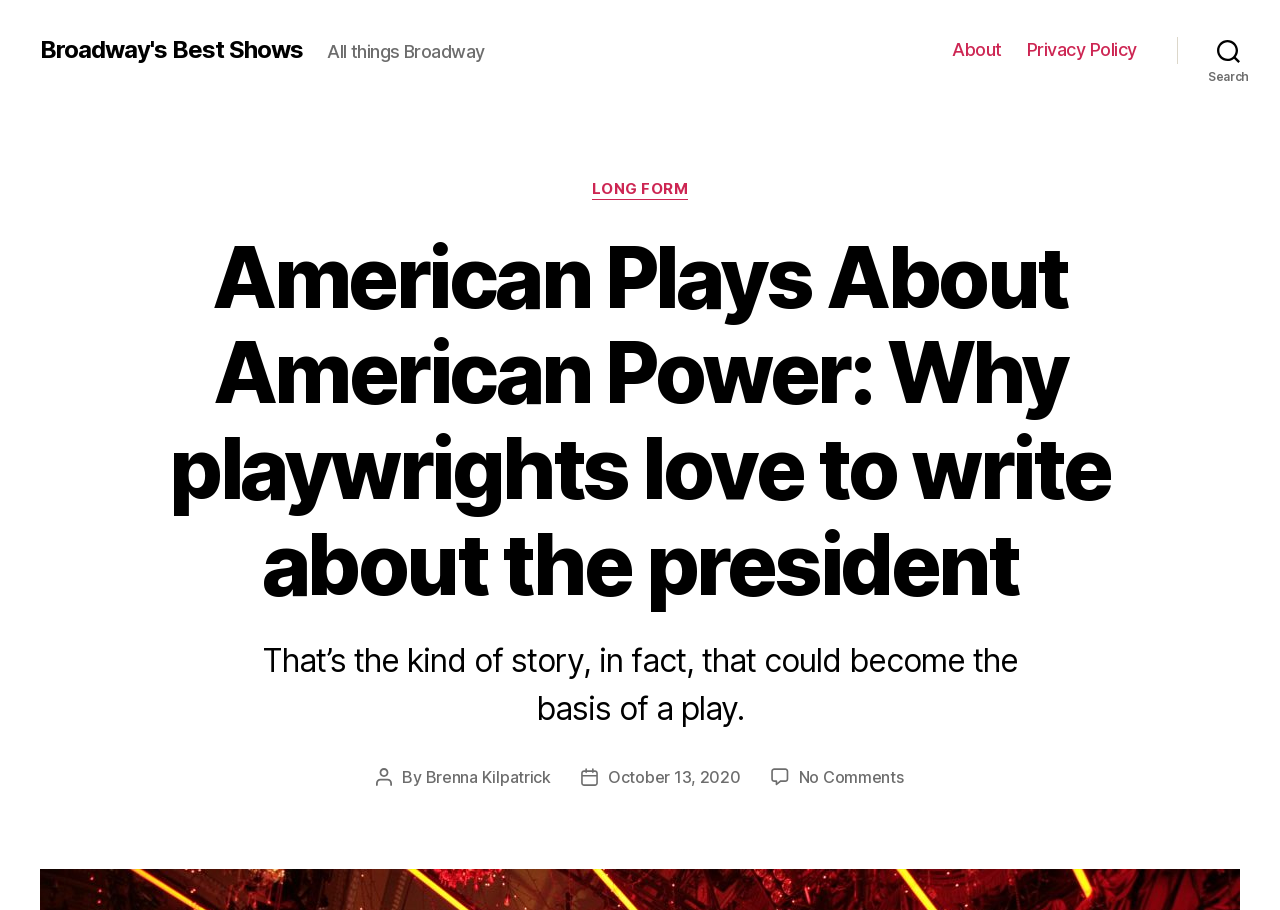Please find the bounding box coordinates of the element that needs to be clicked to perform the following instruction: "Read the article by Brenna Kilpatrick". The bounding box coordinates should be four float numbers between 0 and 1, represented as [left, top, right, bottom].

[0.332, 0.843, 0.43, 0.865]